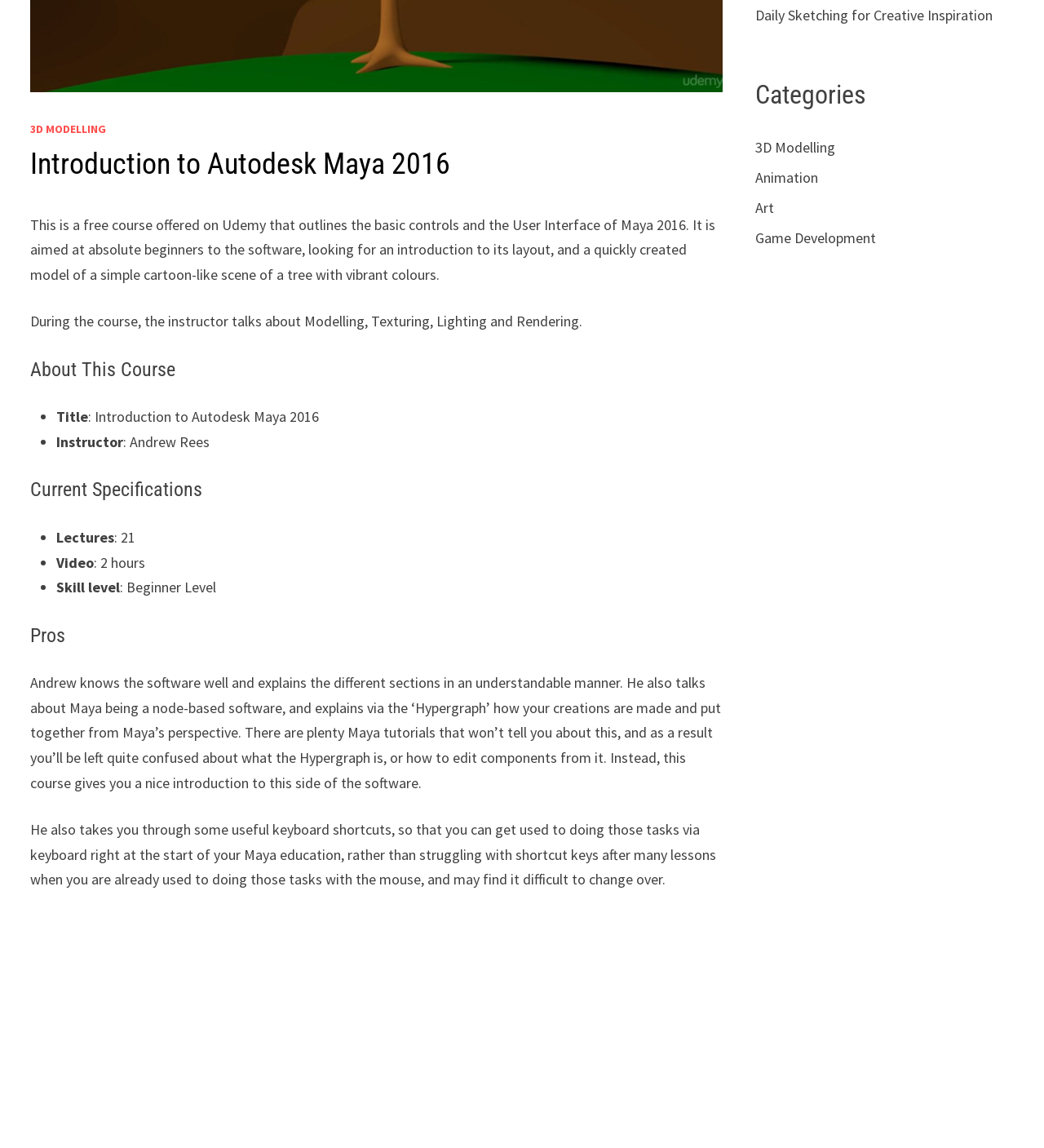From the element description Game Development, predict the bounding box coordinates of the UI element. The coordinates must be specified in the format (top-left x, top-left y, bottom-right x, bottom-right y) and should be within the 0 to 1 range.

[0.723, 0.199, 0.839, 0.215]